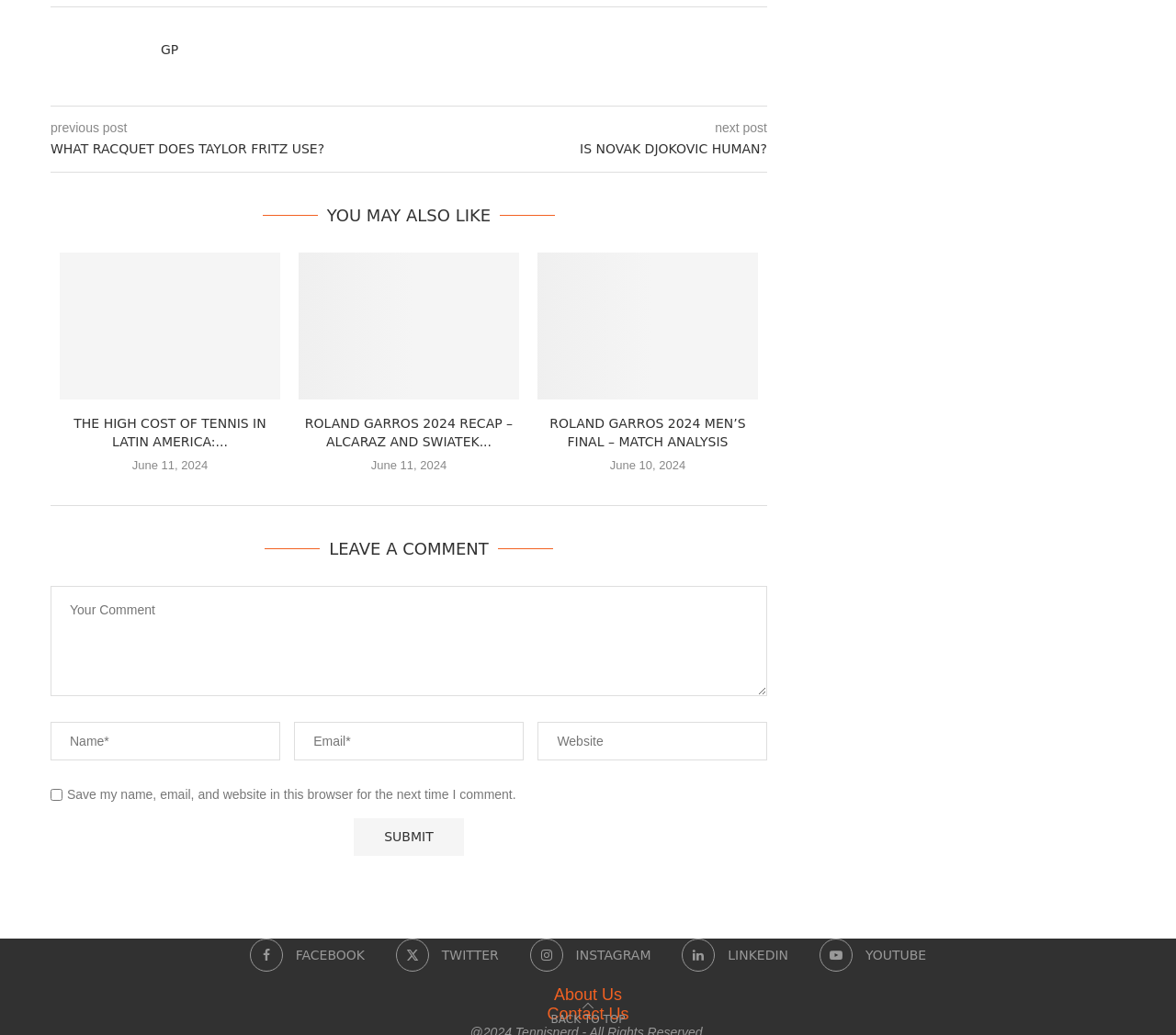How many social media links are there?
Examine the image closely and answer the question with as much detail as possible.

I counted the number of link elements with StaticText children that contain the names of social media platforms, such as 'FACEBOOK', 'TWITTER', 'INSTAGRAM', 'LINKEDIN', and 'YOUTUBE'. There are 5 such links, which suggests that there are 5 social media links.